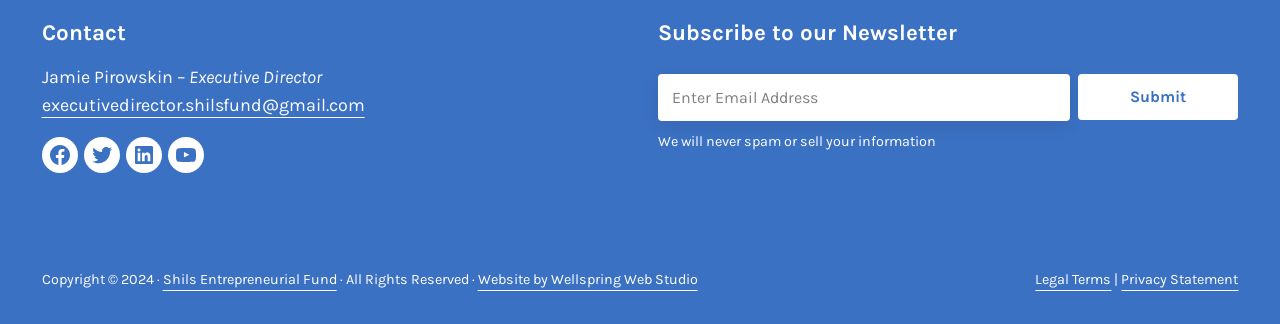Give a one-word or phrase response to the following question: What is the purpose of the form?

Subscribe to newsletter